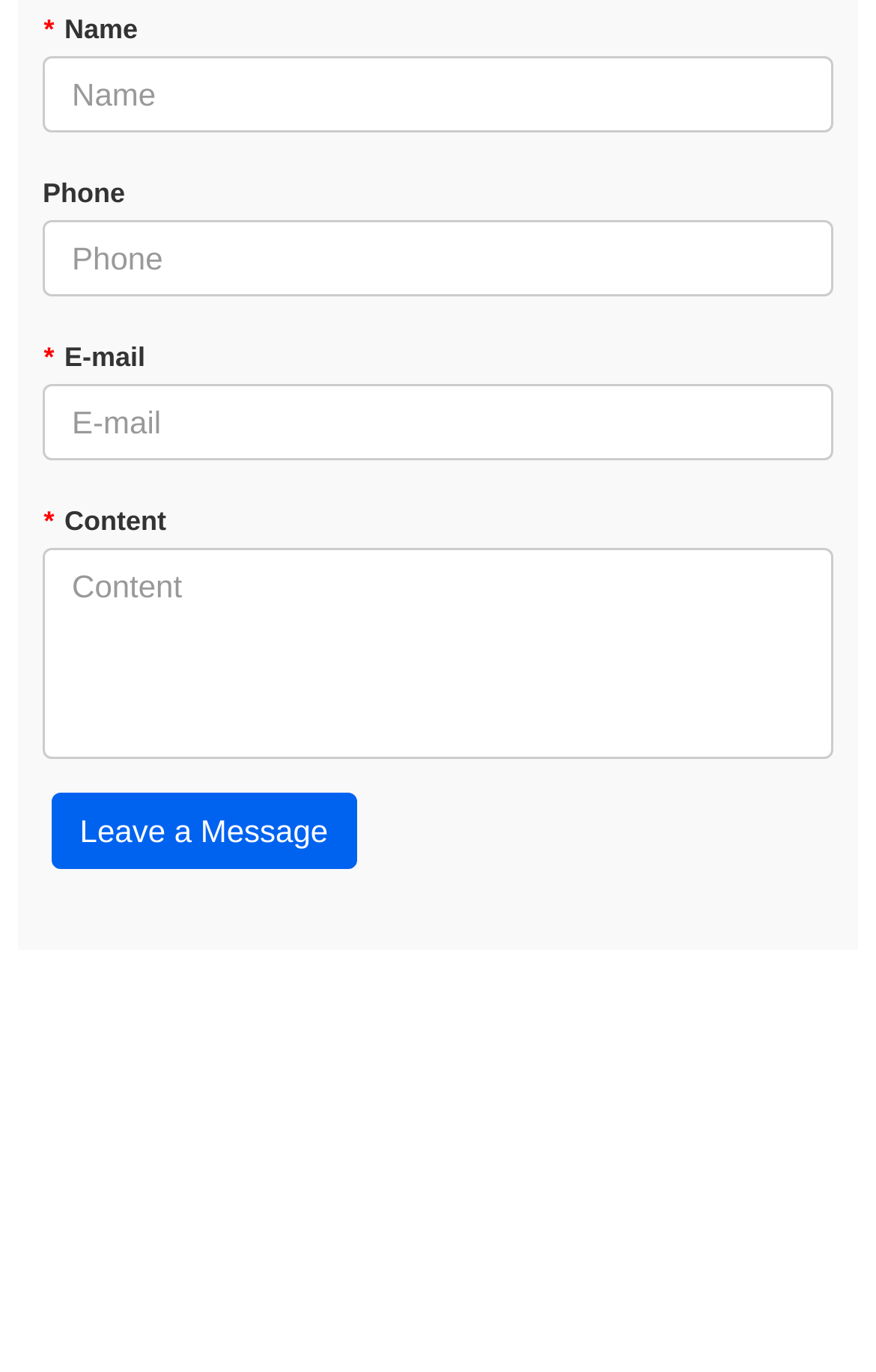Is the 'Phone' input field required?
Please answer using one word or phrase, based on the screenshot.

No